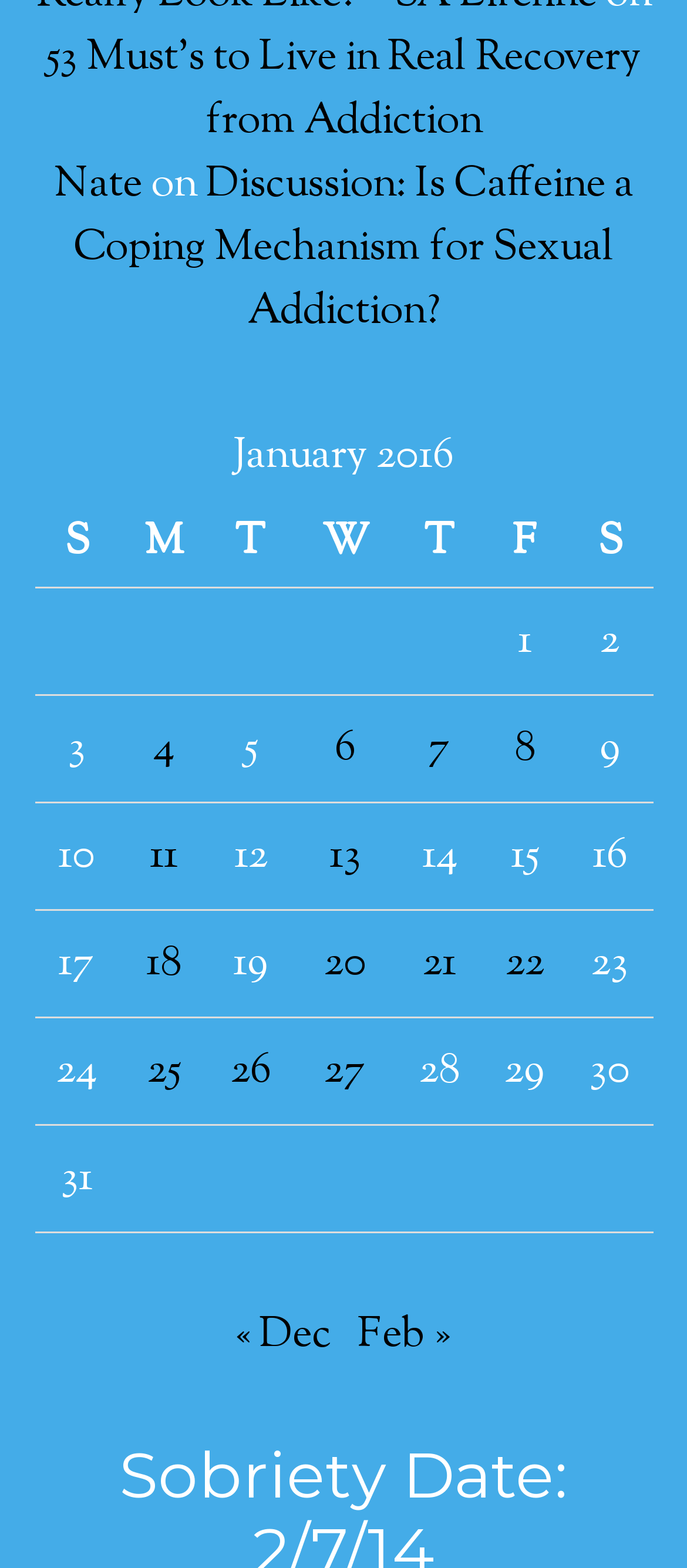Find the bounding box coordinates of the clickable area required to complete the following action: "View posts published on January 22, 2016".

[0.736, 0.595, 0.792, 0.633]